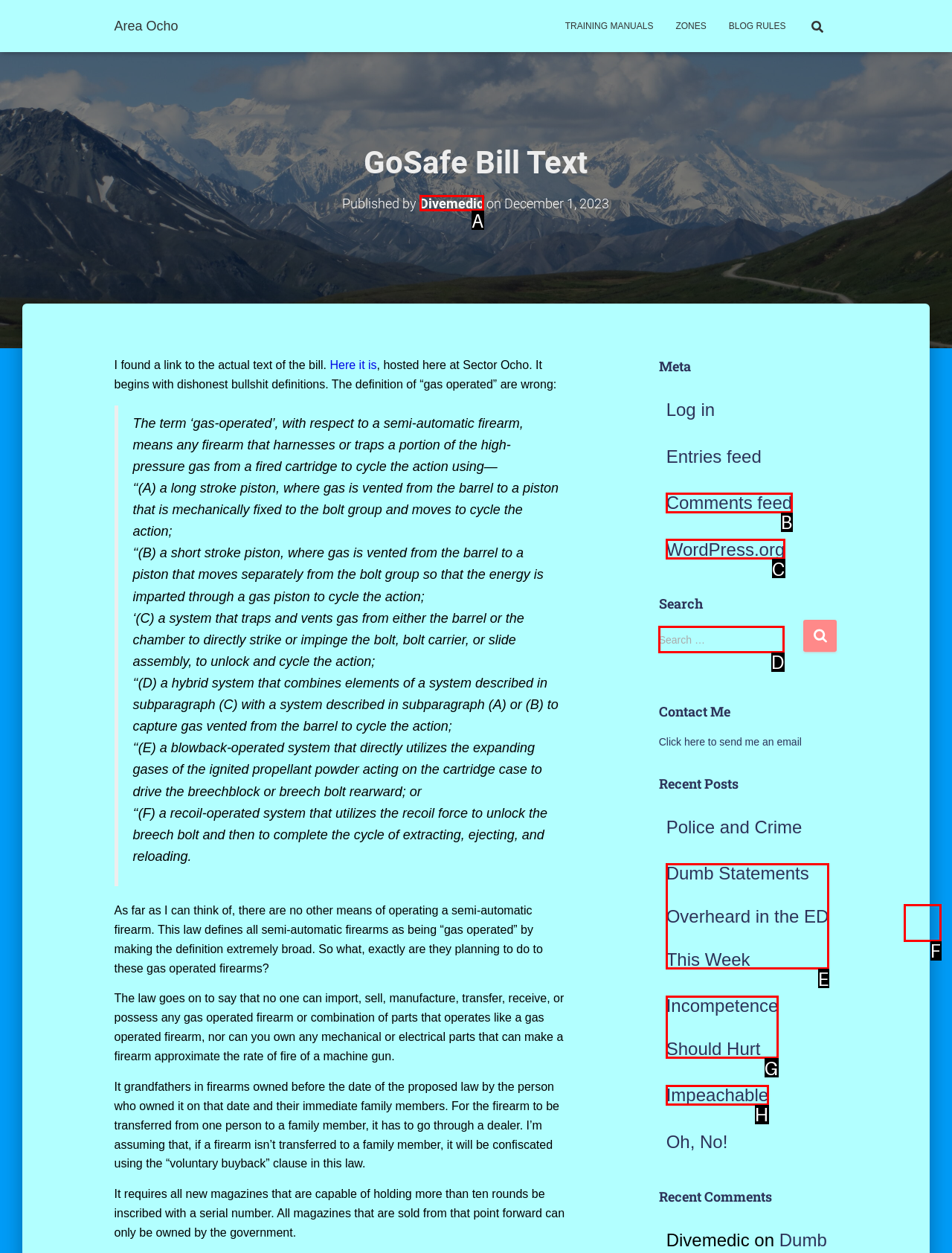What letter corresponds to the UI element described here: WordPress.org
Reply with the letter from the options provided.

C